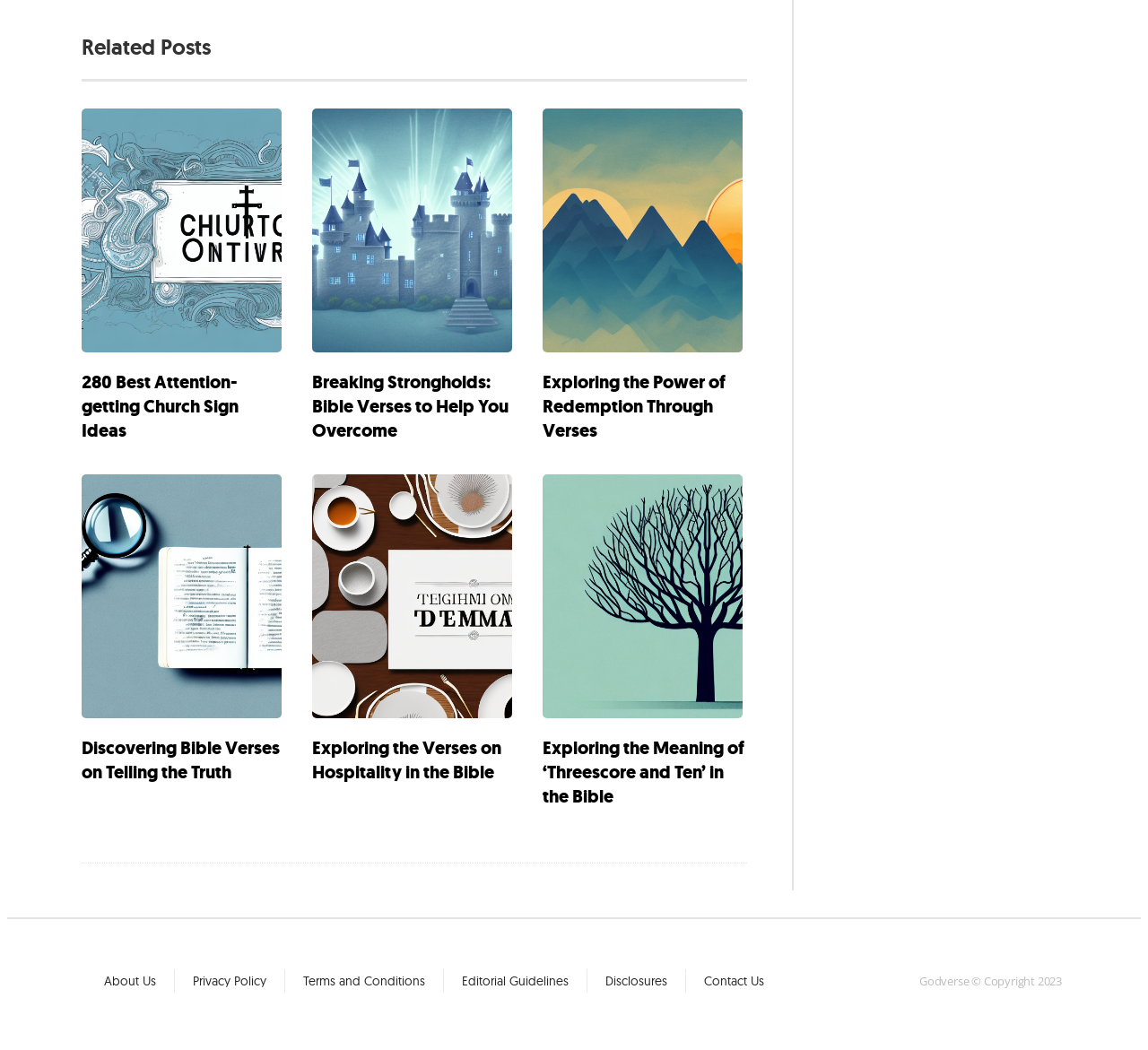Bounding box coordinates should be provided in the format (top-left x, top-left y, bottom-right x, bottom-right y) with all values between 0 and 1. Identify the bounding box for this UI element: Disclosures

[0.512, 0.916, 0.597, 0.952]